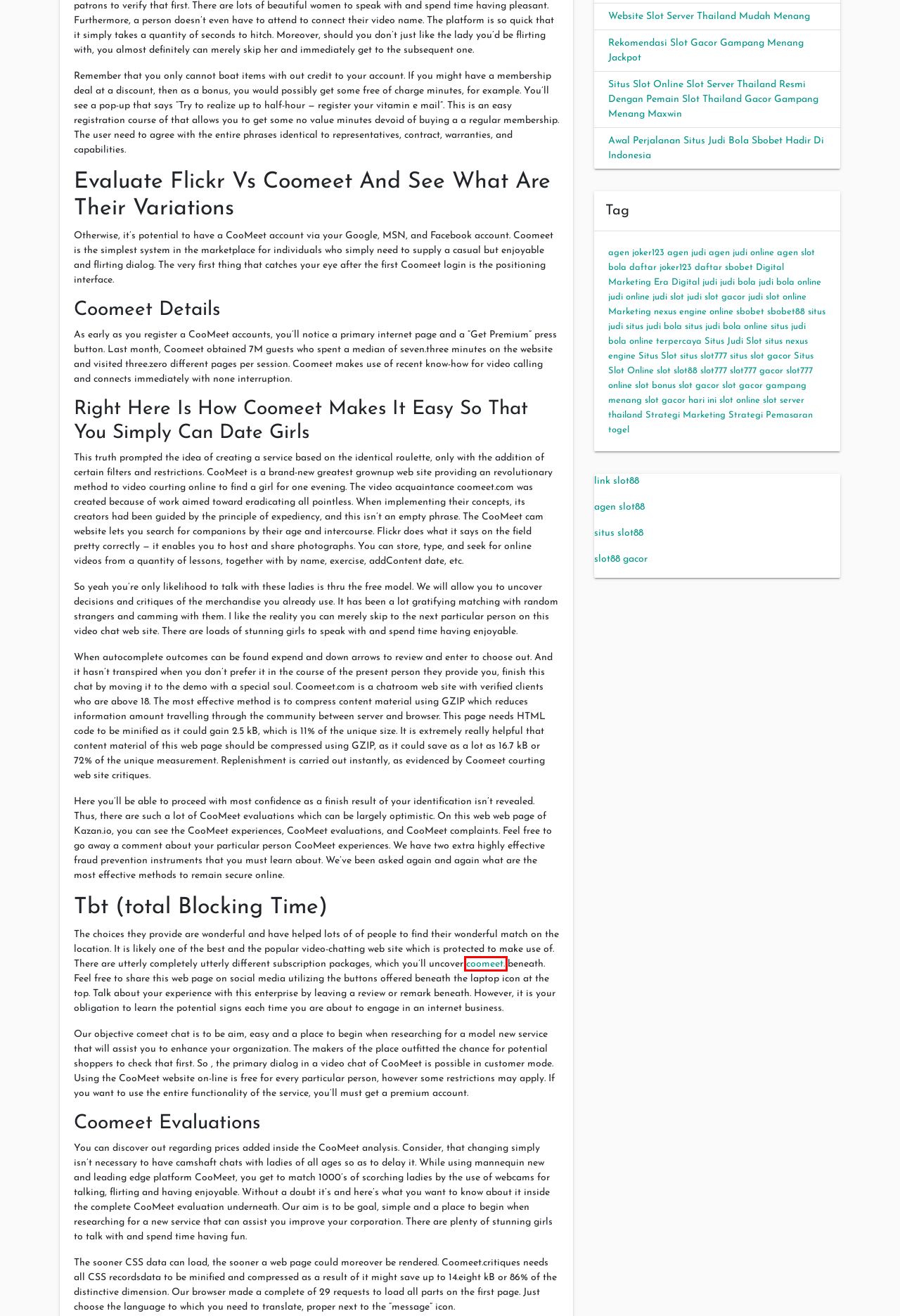Observe the webpage screenshot and focus on the red bounding box surrounding a UI element. Choose the most appropriate webpage description that corresponds to the new webpage after clicking the element in the bounding box. Here are the candidates:
A. Slot88 > Situs Judi Slot Online Terpercaya Anti Rungkad, Garansi Kekalahan
B. agen judi online – Game Online Android Penghasil Uang Asli
C. situs slot gacor – Game Online Android Penghasil Uang Asli
D. situs judi bola – Game Online Android Penghasil Uang Asli
E. sbobet88 – Game Online Android Penghasil Uang Asli
F. situs slot777 – Game Online Android Penghasil Uang Asli
G. CooMeet Sex Chat - OMGSexCams
H. judi online – Game Online Android Penghasil Uang Asli

G